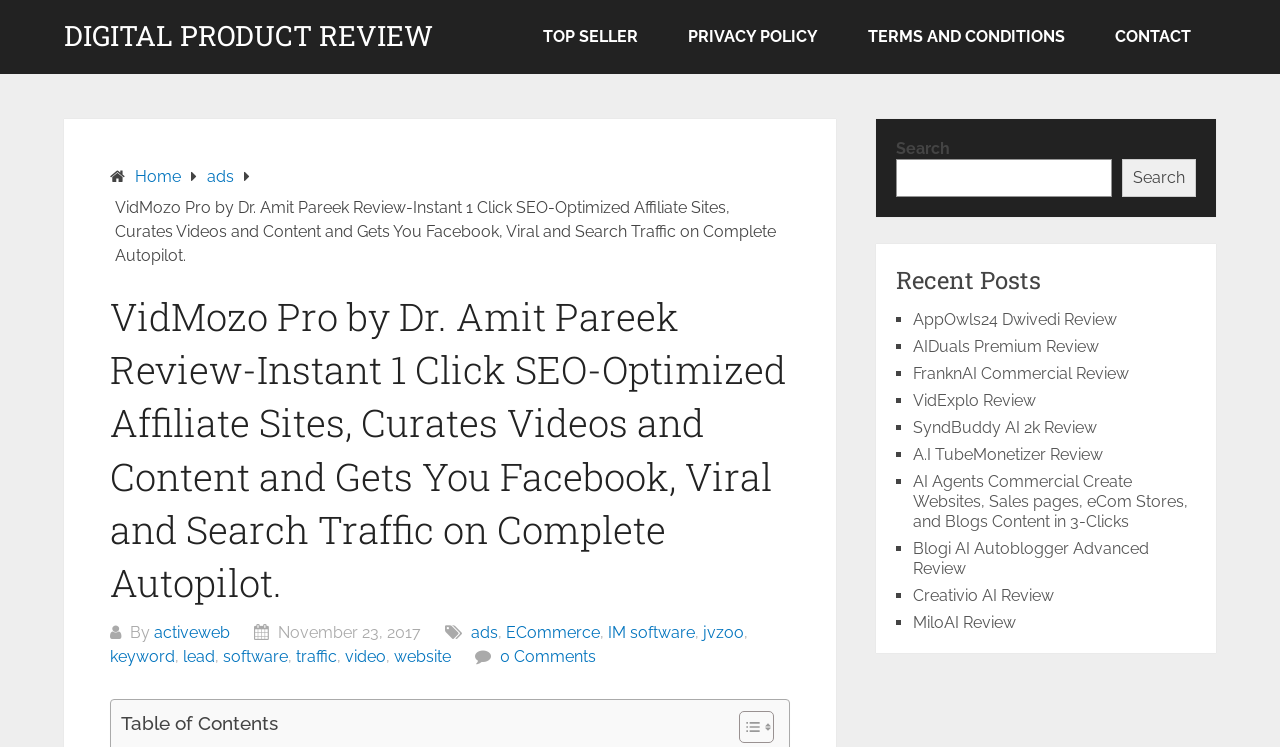Determine the bounding box coordinates of the clickable element necessary to fulfill the instruction: "Toggle the table of content". Provide the coordinates as four float numbers within the 0 to 1 range, i.e., [left, top, right, bottom].

[0.566, 0.951, 0.601, 0.996]